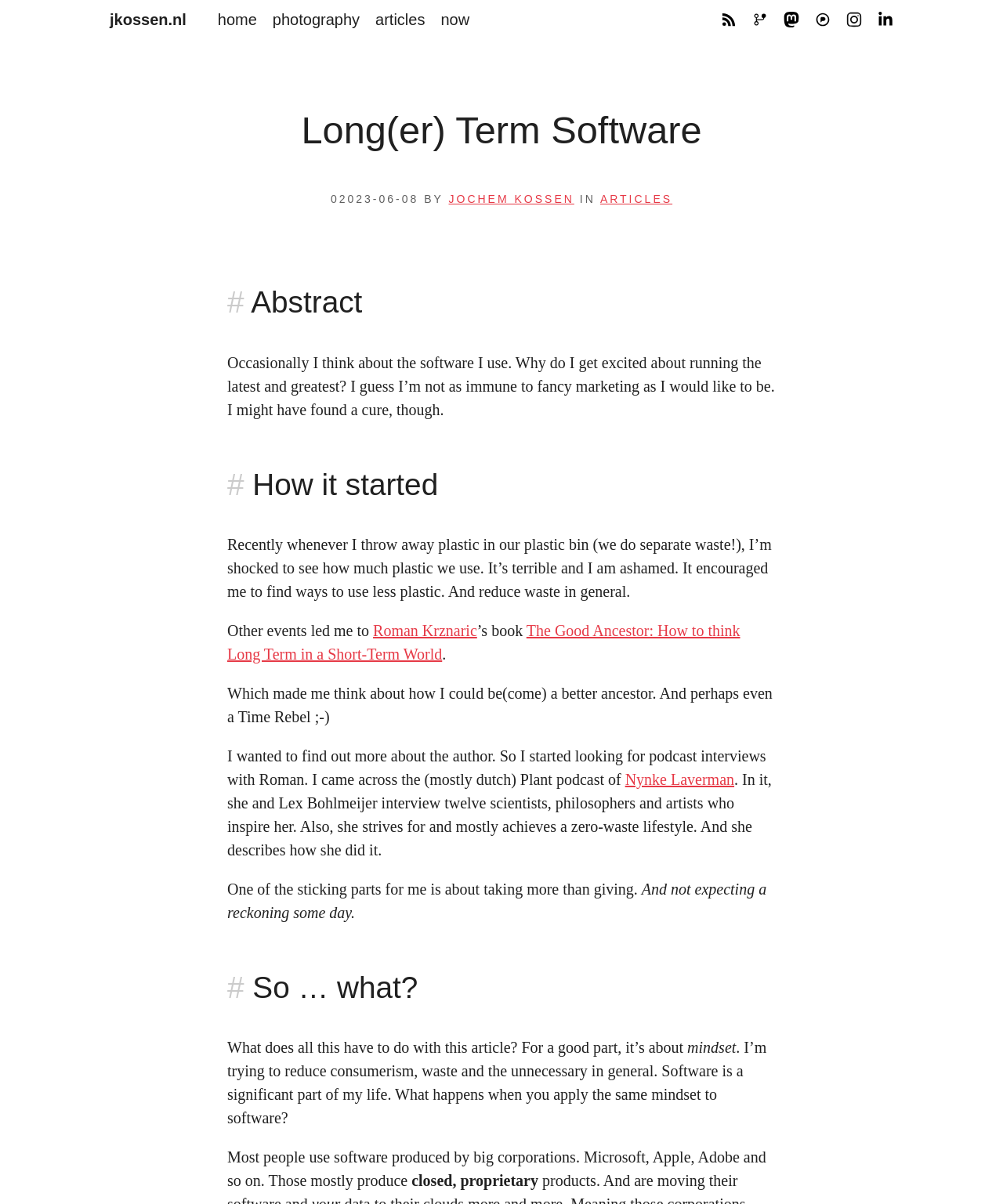Please respond in a single word or phrase: 
What is the main topic of the article?

mindset about software